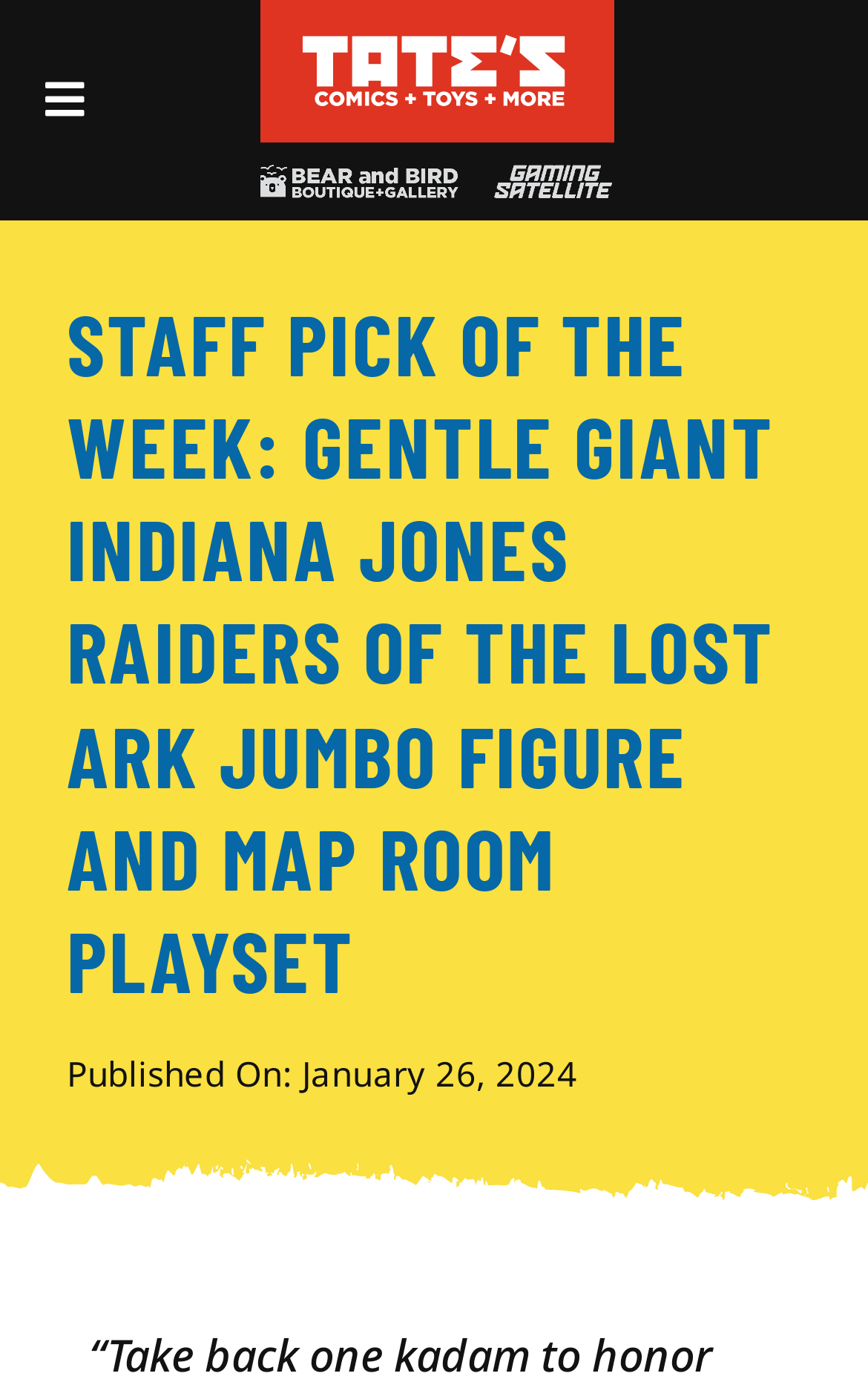Identify the bounding box for the described UI element: "aria-label="Bear-and-Bird-Boutique-gallery_logo copy"".

[0.296, 0.114, 0.528, 0.151]